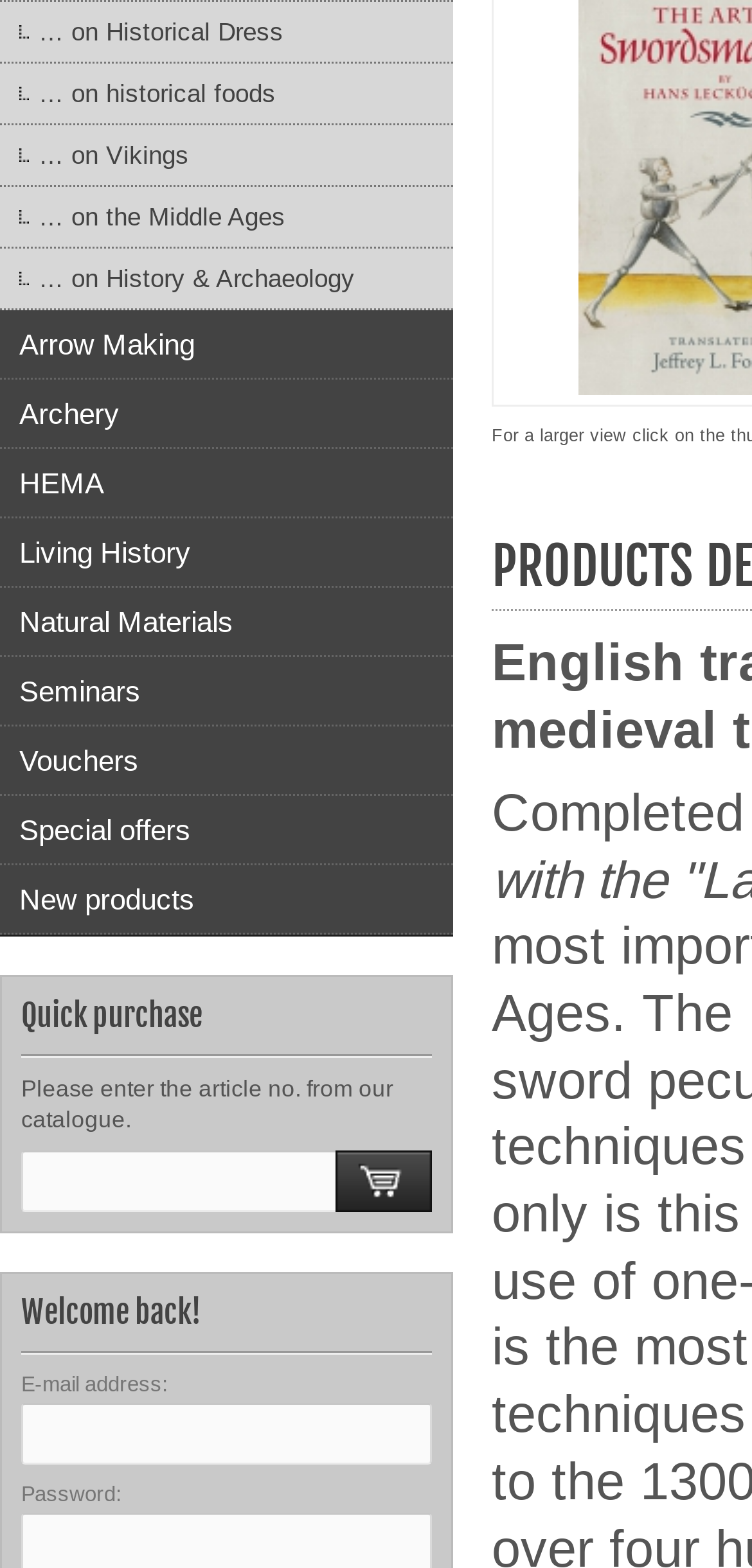Based on the description "… on Historical Dress", find the bounding box of the specified UI element.

[0.0, 0.001, 0.603, 0.041]